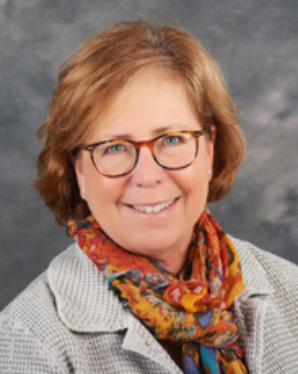Respond with a single word or phrase for the following question: 
What is the background of the image?

Softly blurred